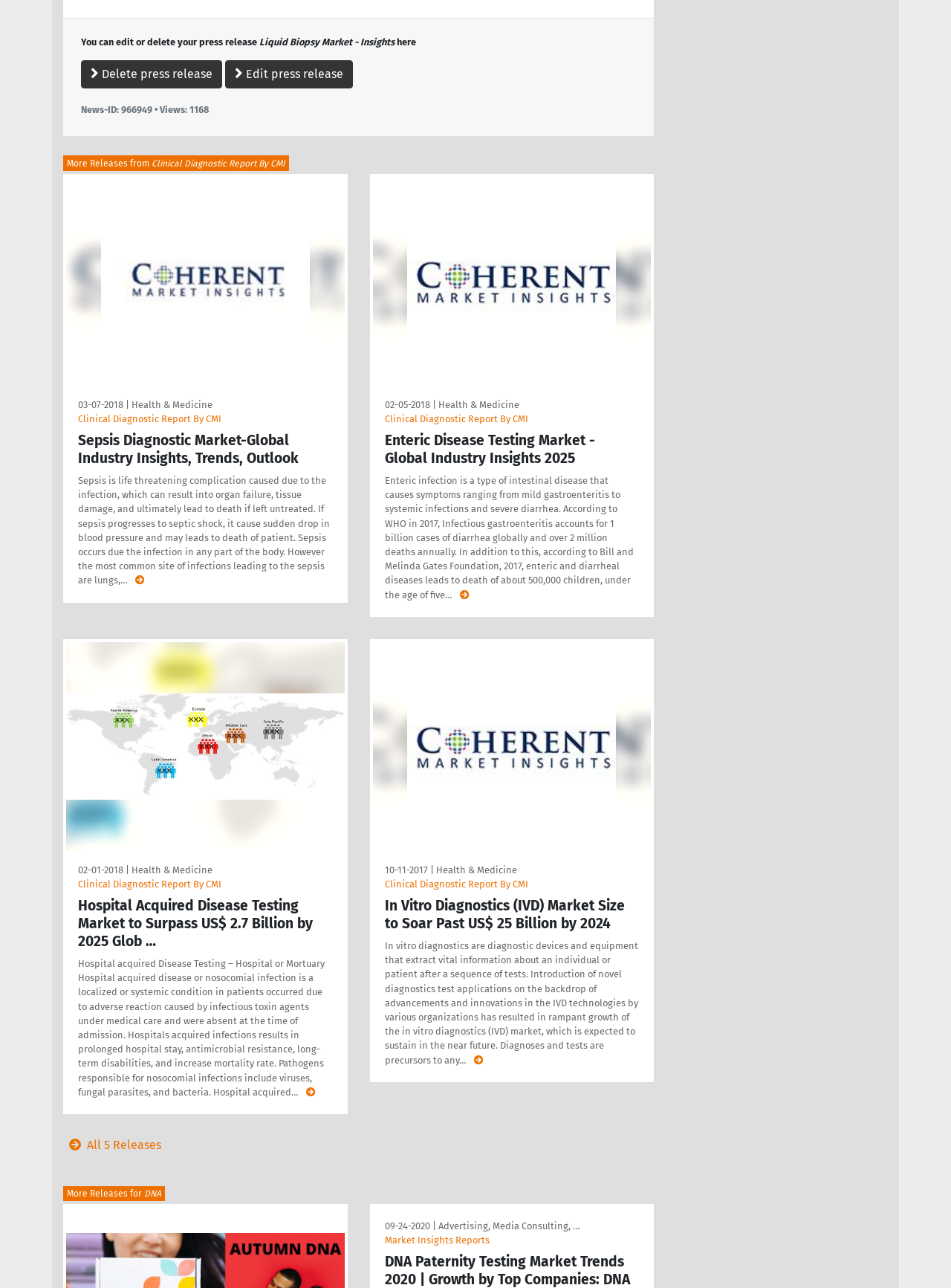Locate the bounding box coordinates of the clickable region to complete the following instruction: "Delete press release."

[0.085, 0.047, 0.234, 0.068]